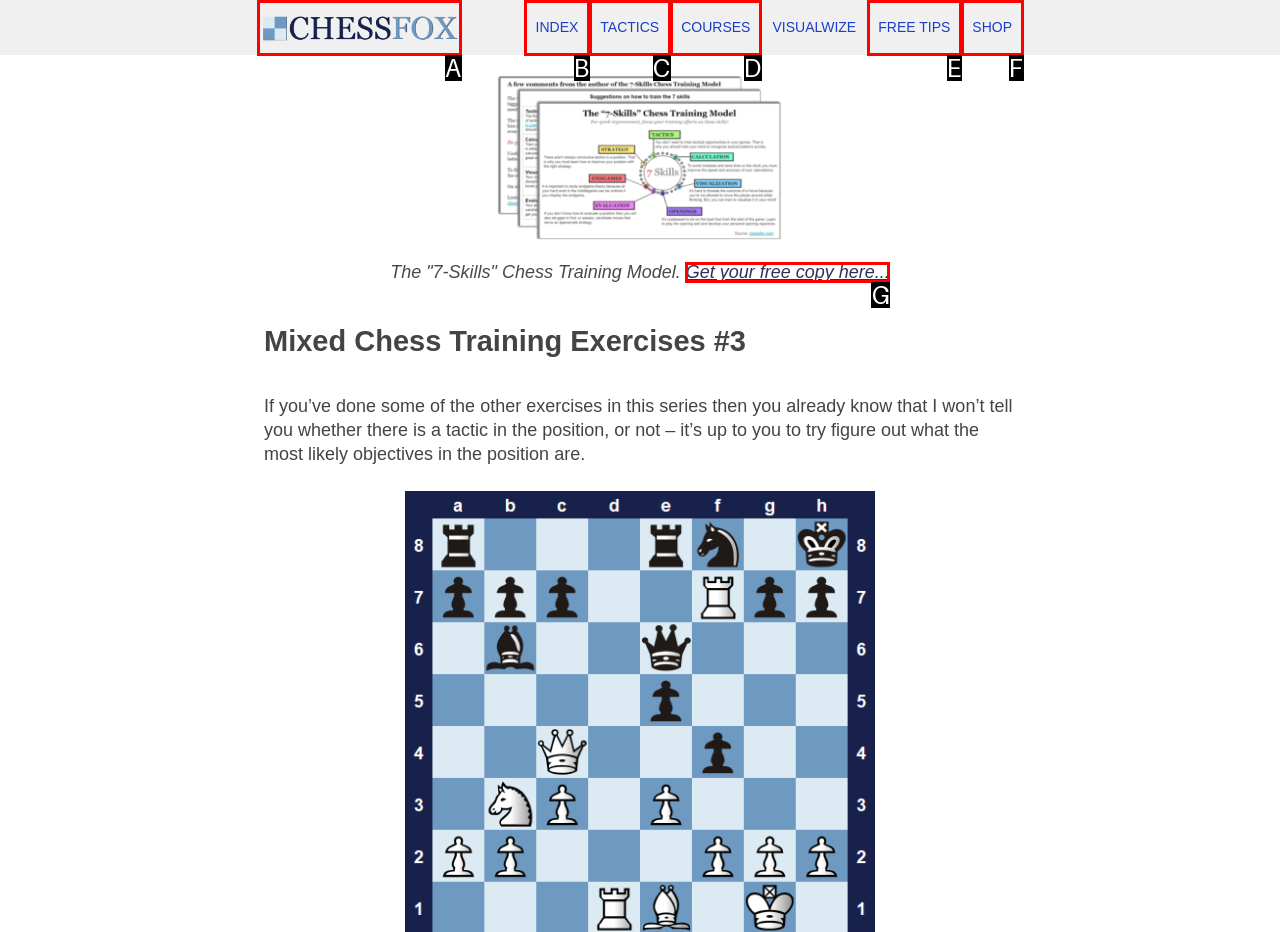Based on the element description: Free Tips, choose the HTML element that matches best. Provide the letter of your selected option.

E